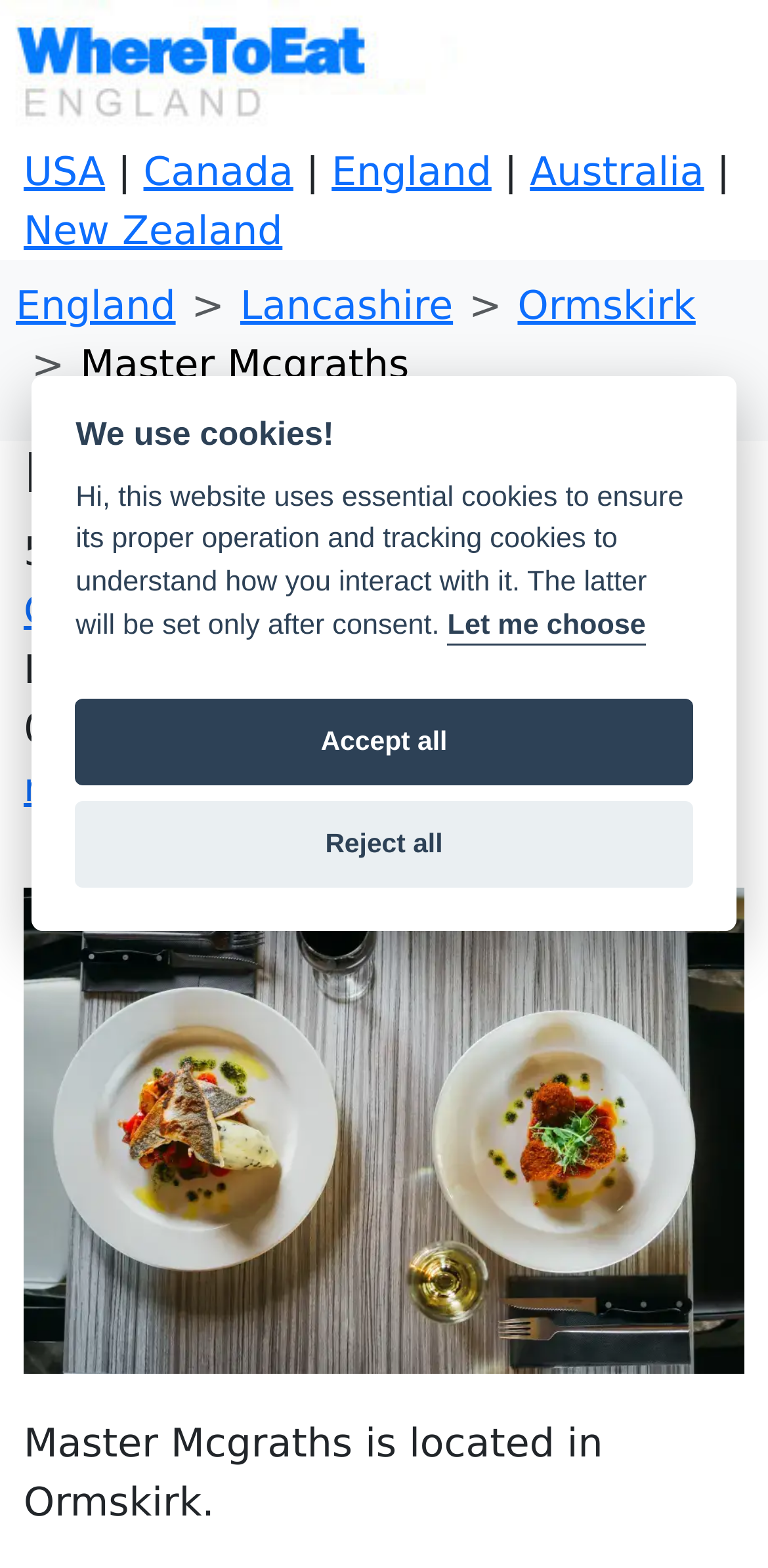What is the address of Master Mcgraths?
Please answer the question with a single word or phrase, referencing the image.

535 Southport Road